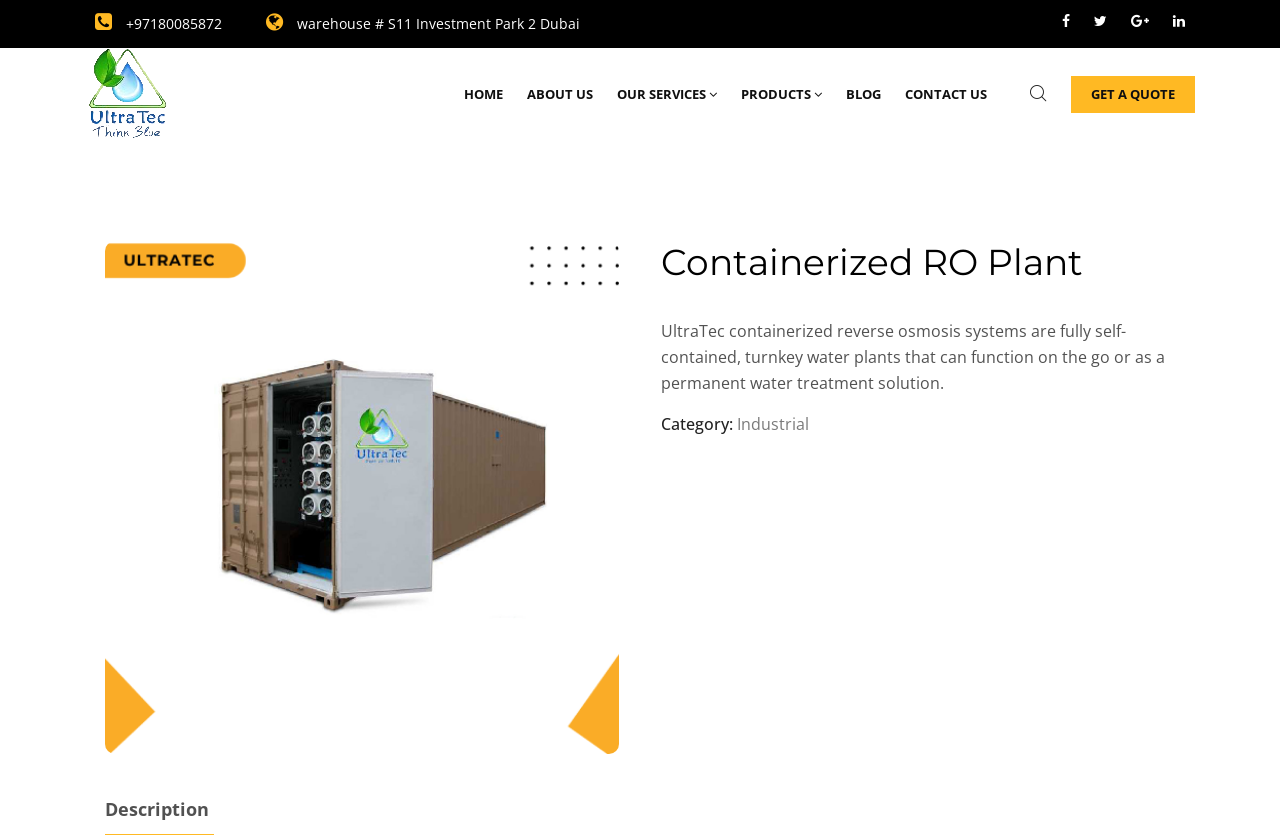Provide the bounding box coordinates in the format (top-left x, top-left y, bottom-right x, bottom-right y). All values are floating point numbers between 0 and 1. Determine the bounding box coordinate of the UI element described as: Products

[0.574, 0.066, 0.656, 0.16]